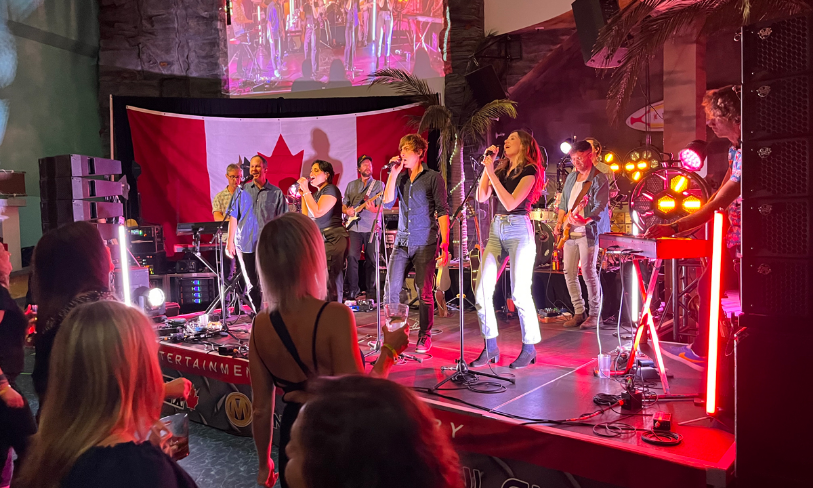Offer a detailed explanation of the image and its components.

In this vibrant scene, a lively band performs on stage at a festive event held at Margaritaville in Niagara Falls. The backdrop features a striking Canadian flag, hinting at a celebration of national spirit. The band, composed of a diverse group of musicians, engages the audience with an energetic performance. A mixture of instruments, including keyboards and a variety of amplifiers, fills the stage, complemented by colorful lights that enhance the festive atmosphere. Attendees in the foreground, holding drinks, dance and cheer, illustrating the joyous and communal vibe of the event. The backdrop's subtle palm trees and the engaging ambiance depict a perfect blend of entertainment and celebration, making this a memorable night for all involved.